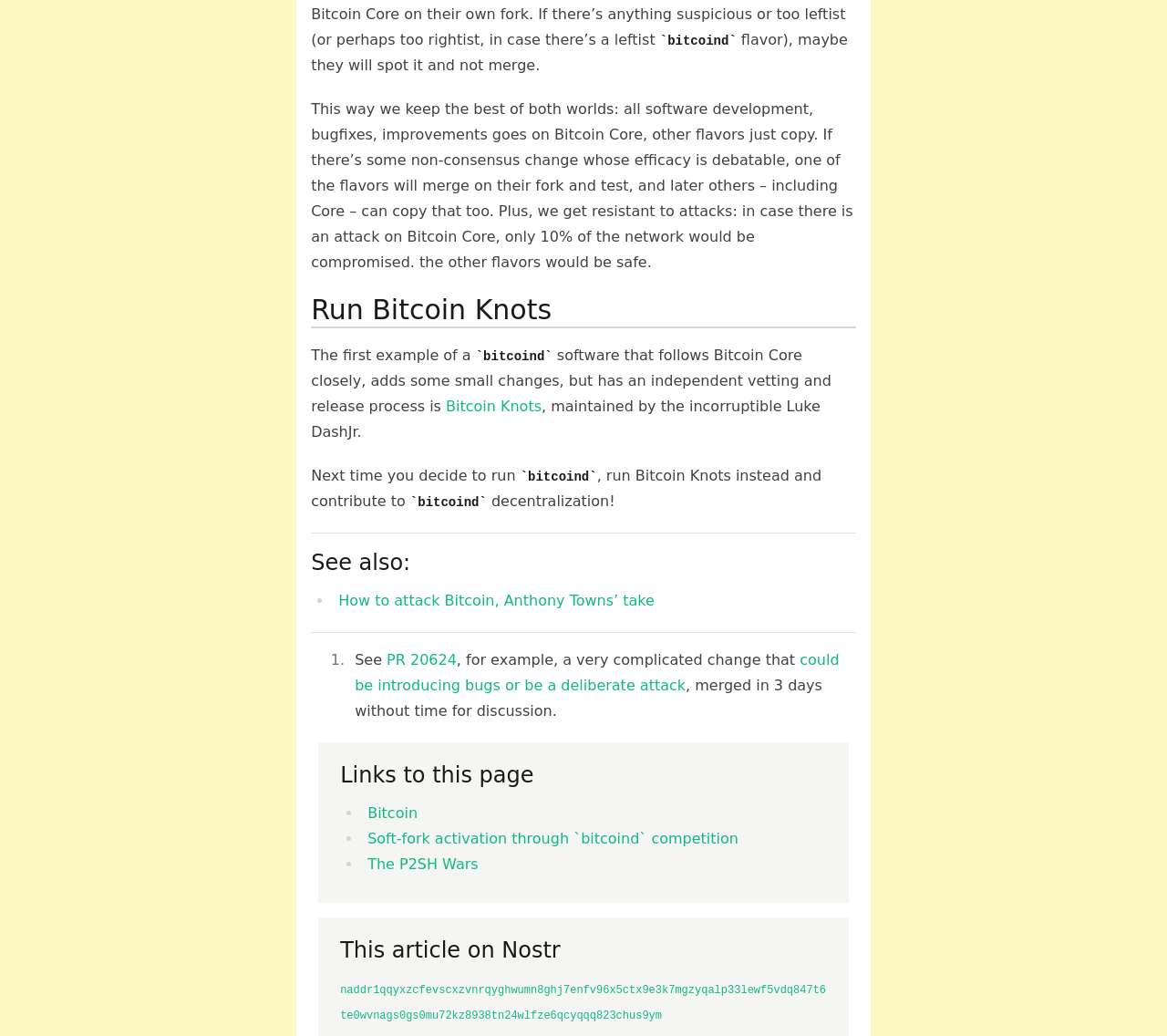Review the image closely and give a comprehensive answer to the question: Who maintains Bitcoin Knots?

The text describes Bitcoin Knots as 'maintained by the incorruptible Luke DashJr.'. This indicates that Luke DashJr is the maintainer of Bitcoin Knots.